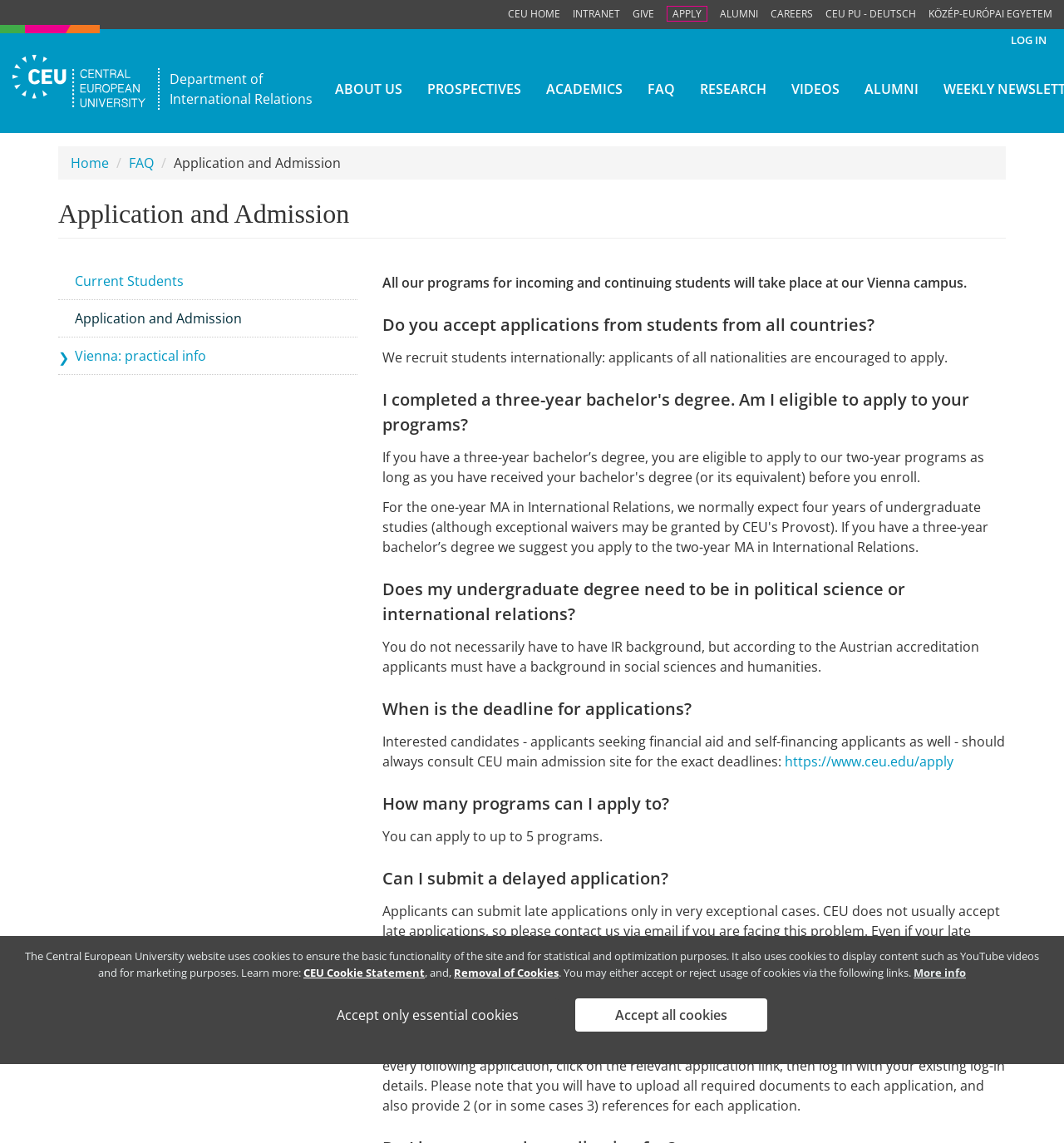Please determine the headline of the webpage and provide its content.

Application and Admission